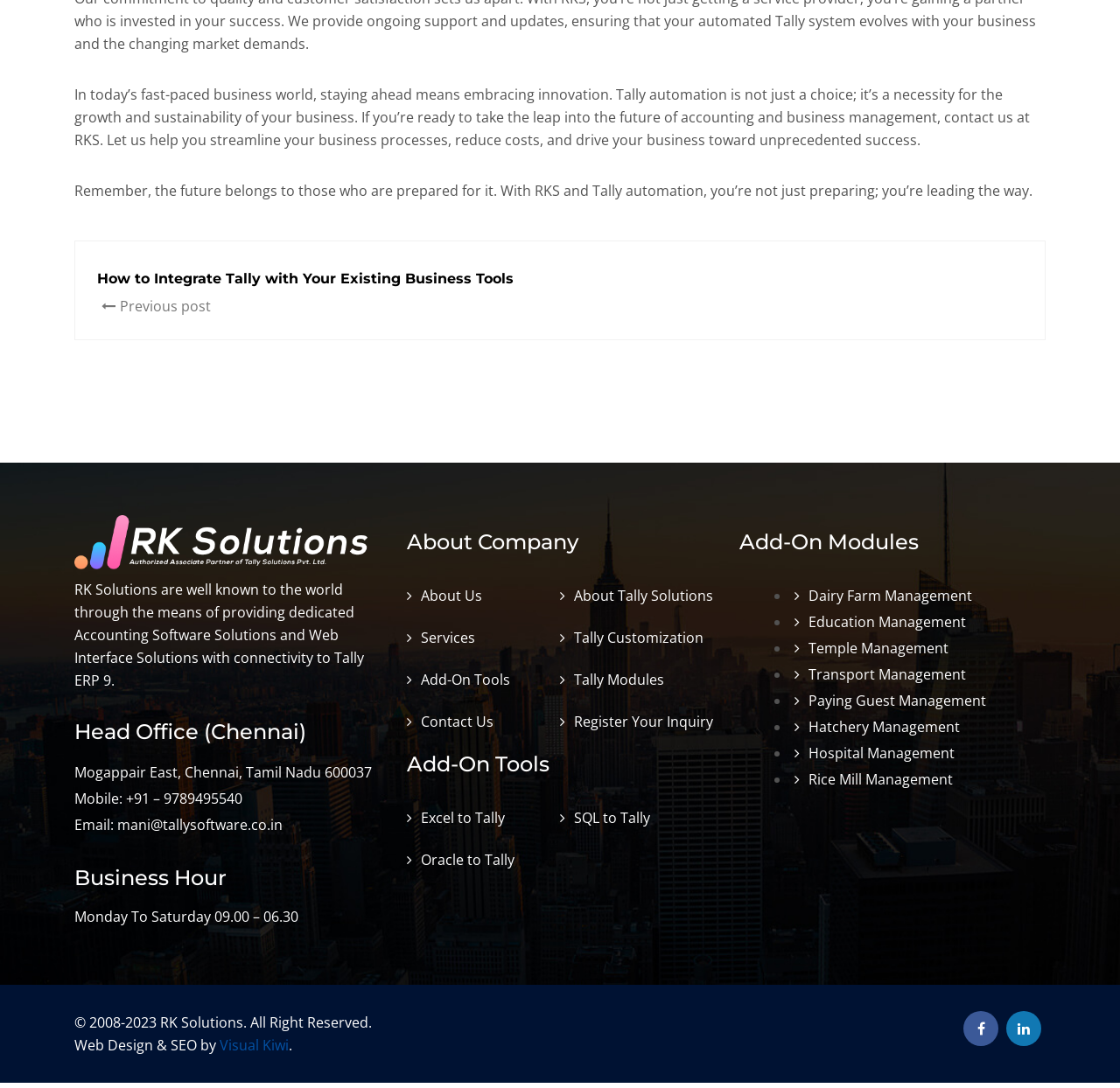Answer the question using only one word or a concise phrase: What is the company's mobile number?

+91 – 9789495540